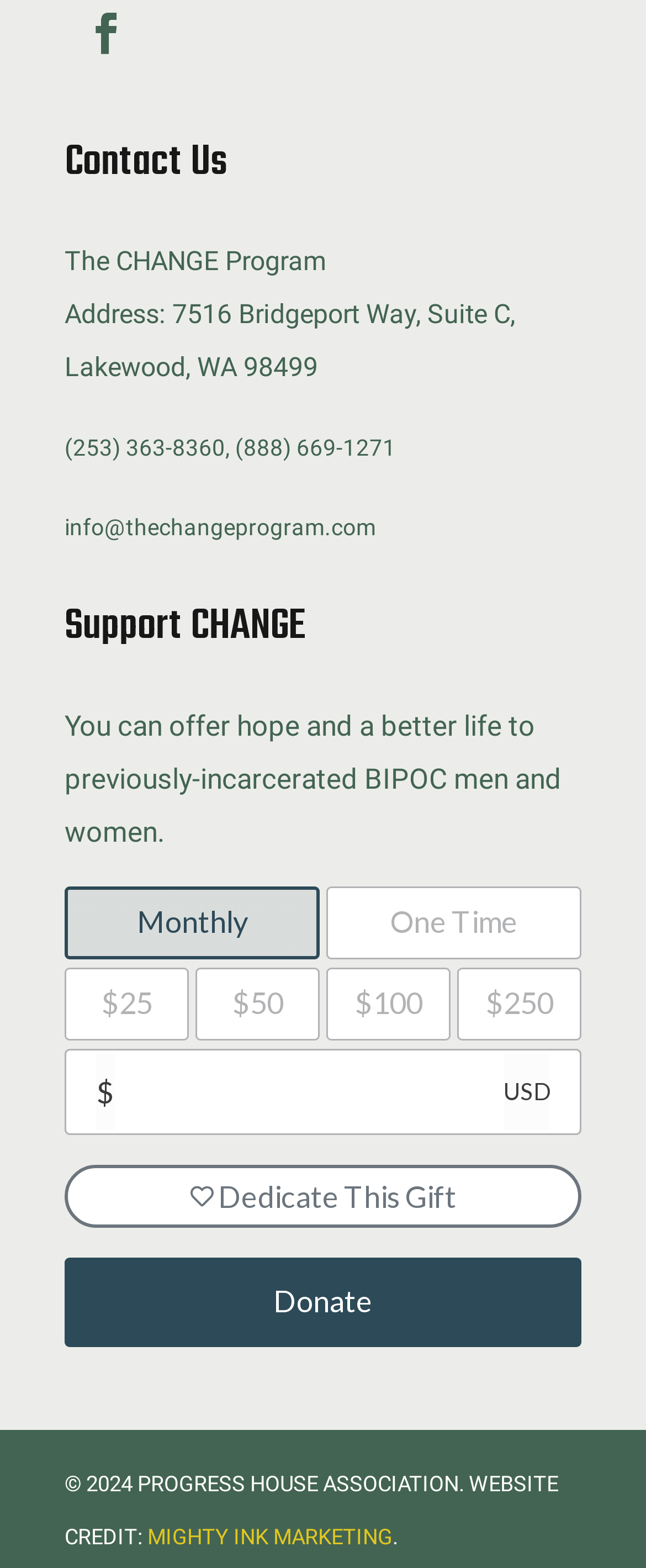Please determine the bounding box coordinates of the element to click on in order to accomplish the following task: "Click the 'Donate' button". Ensure the coordinates are four float numbers ranging from 0 to 1, i.e., [left, top, right, bottom].

[0.1, 0.802, 0.9, 0.859]